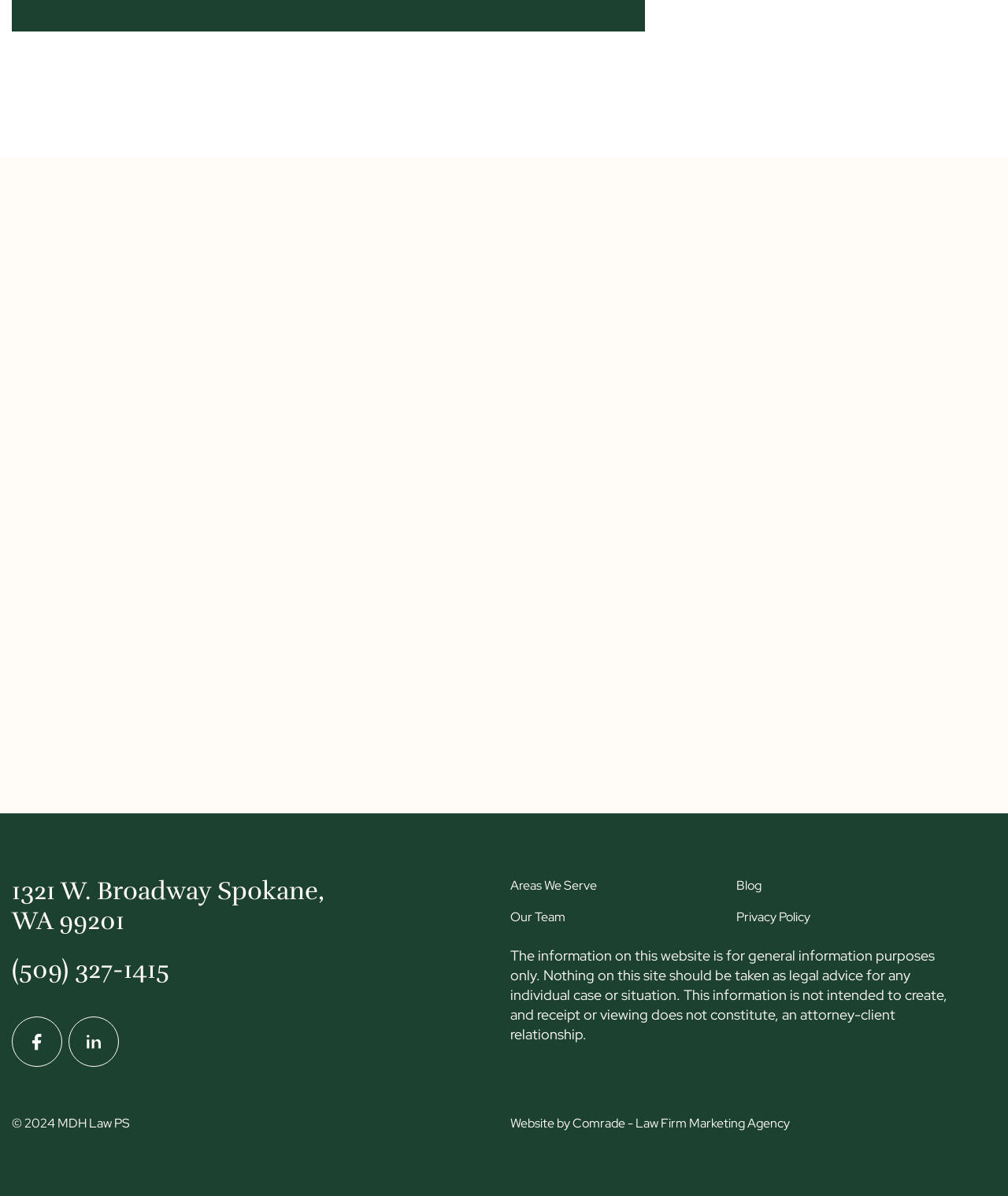Find the bounding box coordinates of the element to click in order to complete the given instruction: "View article about Enforcing Washington Child Support Orders."

[0.012, 0.306, 0.325, 0.476]